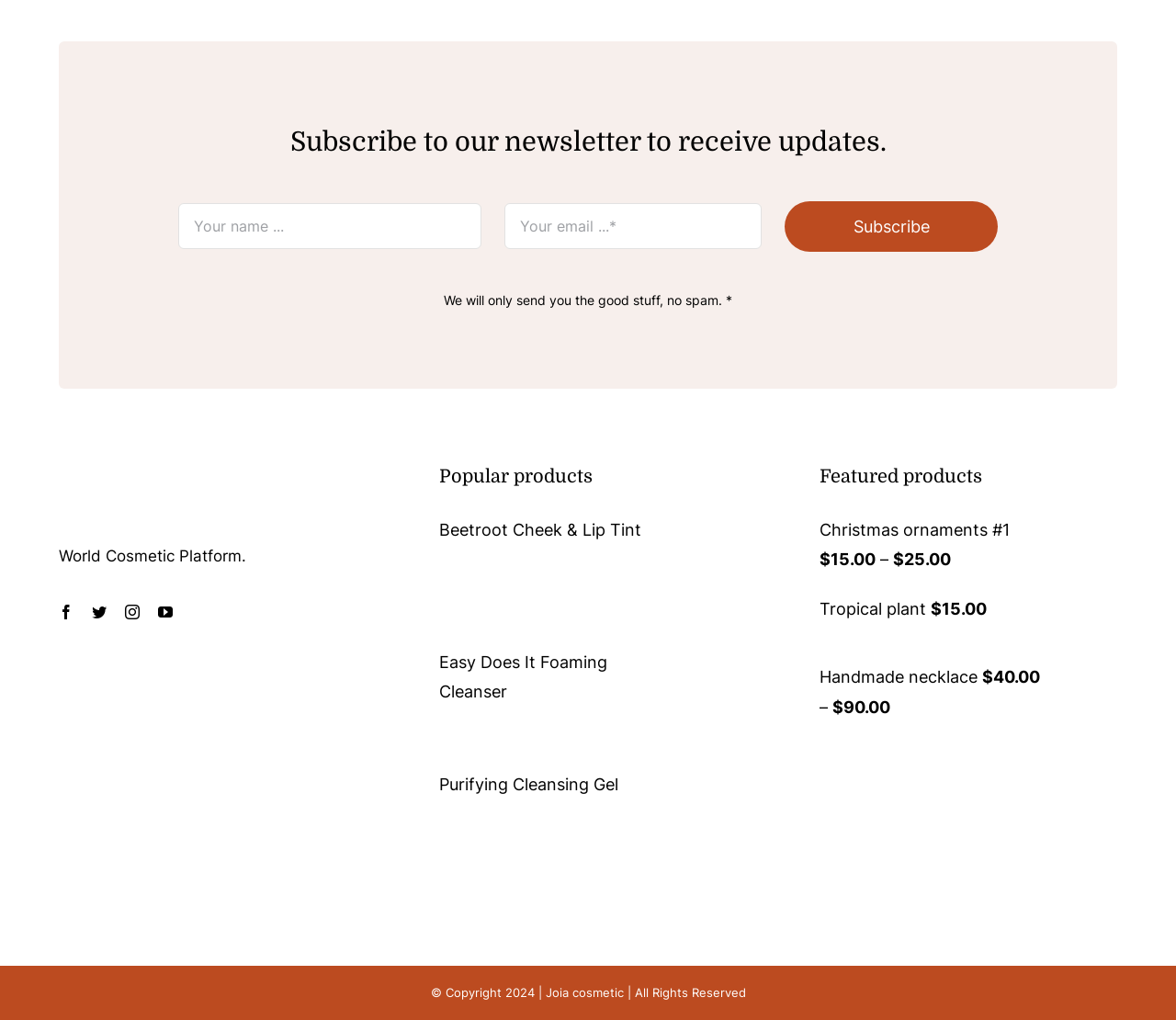What is the price range of the product 'Handmade necklace'?
Give a one-word or short phrase answer based on the image.

$40.00 - $90.00